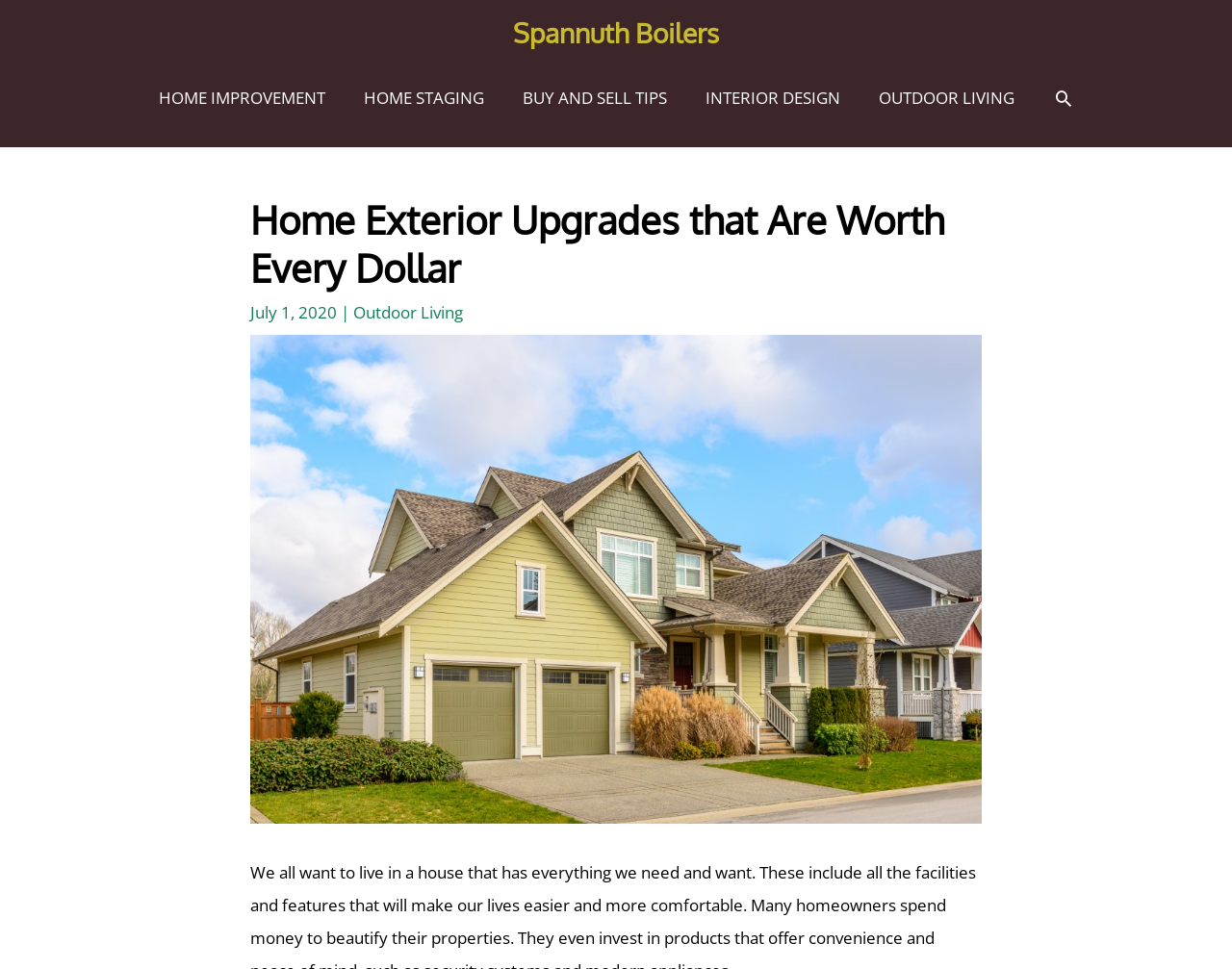Determine the bounding box coordinates of the section to be clicked to follow the instruction: "Click on the 'POLITICS' link". The coordinates should be given as four float numbers between 0 and 1, formatted as [left, top, right, bottom].

None